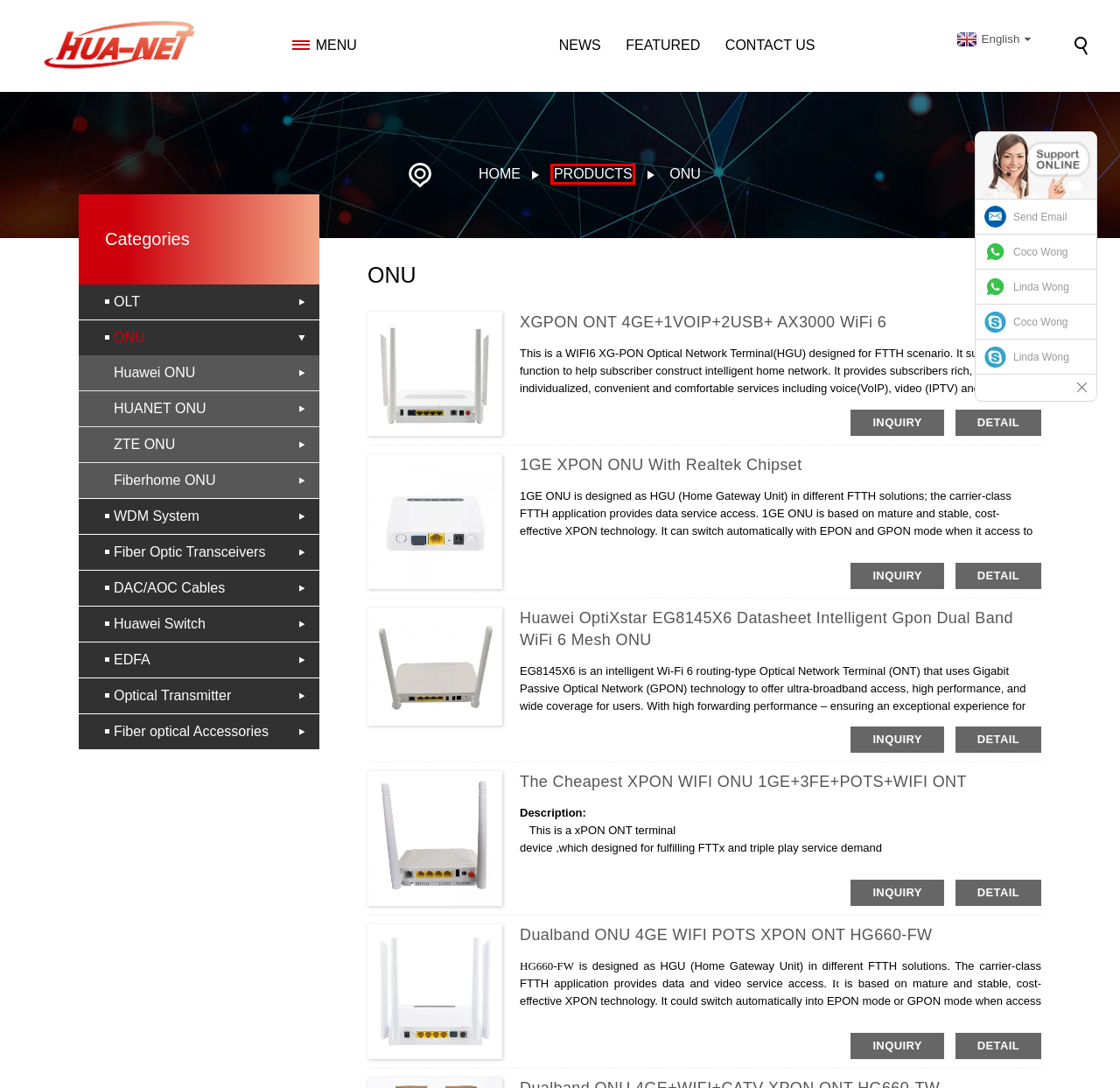You are presented with a screenshot of a webpage containing a red bounding box around an element. Determine which webpage description best describes the new webpage after clicking on the highlighted element. Here are the candidates:
A. Fiber optical Accessories Manufacturers | China Fiber optical Accessories Factory & Suppliers
B. HUANET ONU Manufacturers | China HUANET ONU Factory & Suppliers
C. Optical Transmitter Manufacturers | China Optical Transmitter Factory & Suppliers
D. Featured - Shenzhen HUANET Technology CO., Ltd.
E. Products Manufacturers | China Products Factory & Suppliers
F. China Dualband ONU 4GE WIFI POTS XPON ONT HG660-FW factory and suppliers | HUANET
G. ZTE ONU Manufacturers | China ZTE ONU Factory & Suppliers
H. Fiber Optic Transceivers Manufacturers | China Fiber Optic Transceivers Factory & Suppliers

E